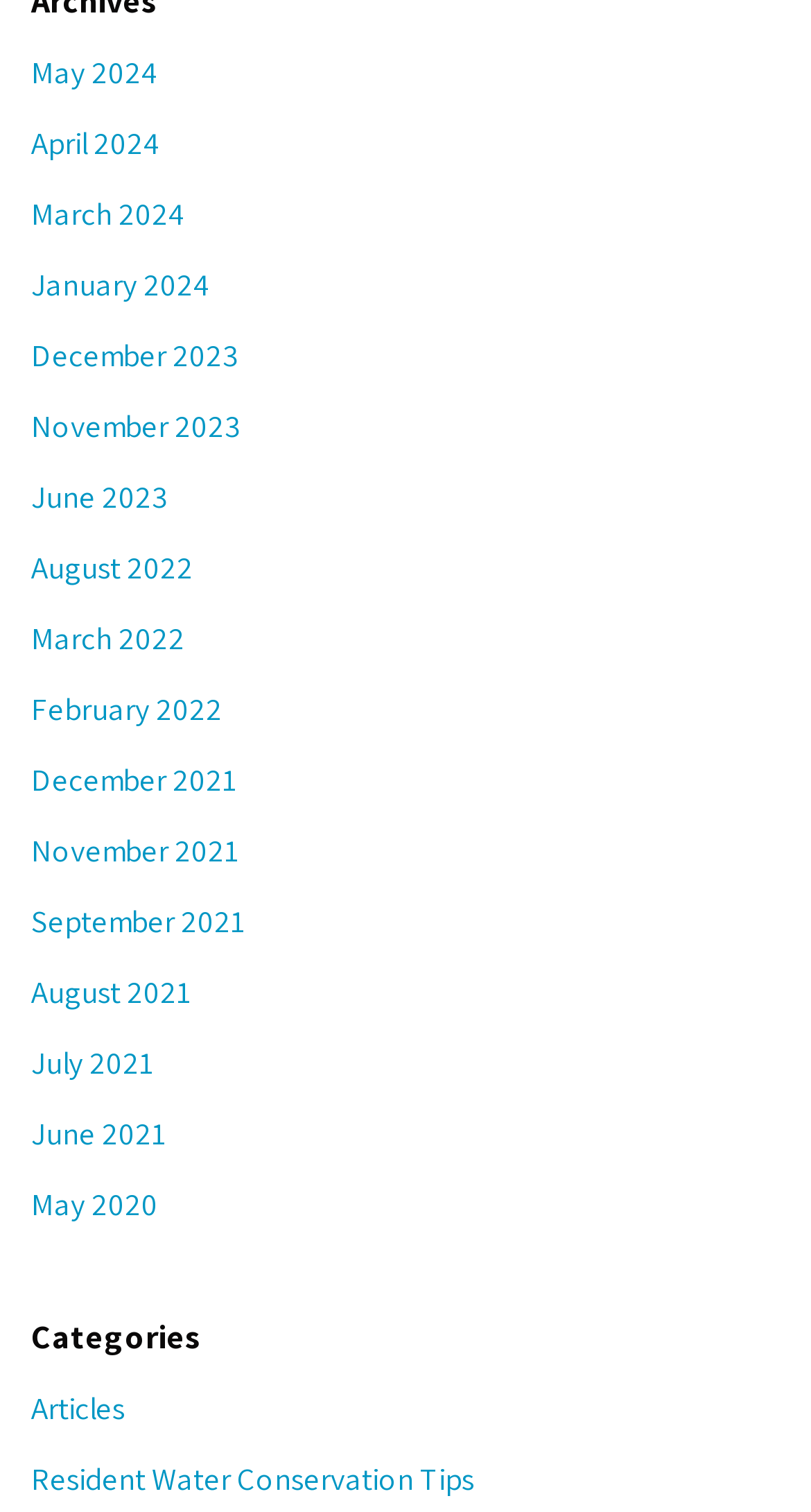Please provide a comprehensive answer to the question based on the screenshot: What category is 'Resident Water Conservation Tips' under?

I found the link 'Resident Water Conservation Tips' near the bottom of the webpage, and above it is a link labeled 'Articles'. Based on the proximity and the fact that 'Articles' appears to be a category label, I infer that 'Resident Water Conservation Tips' is under the 'Articles' category.